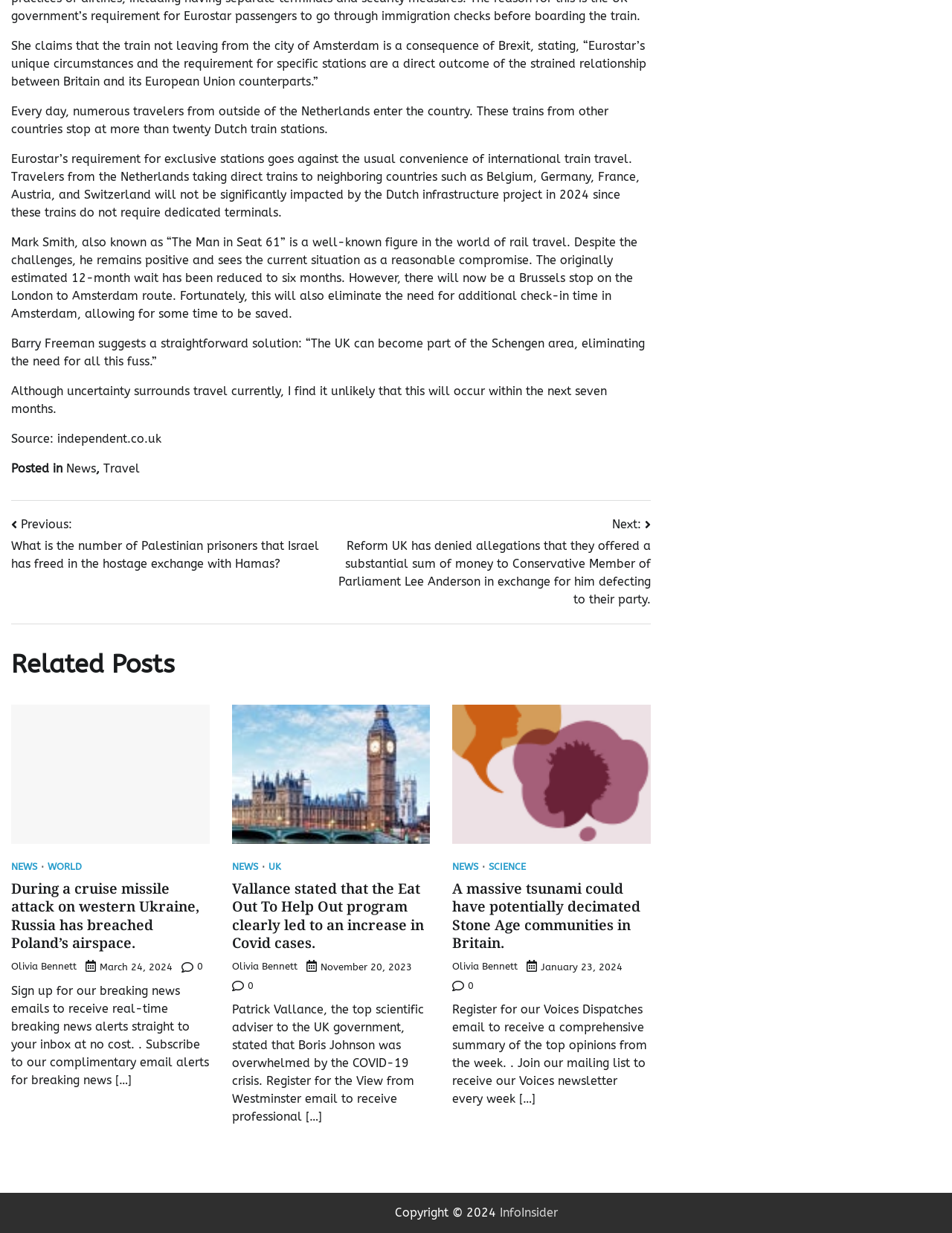What is the date of the article about Stone Age communities?
Please respond to the question with as much detail as possible.

The date of the article about Stone Age communities is January 23, 2024, as stated in the StaticText element under the article heading 'A massive tsunami could have potentially decimated Stone Age communities in Britain'.